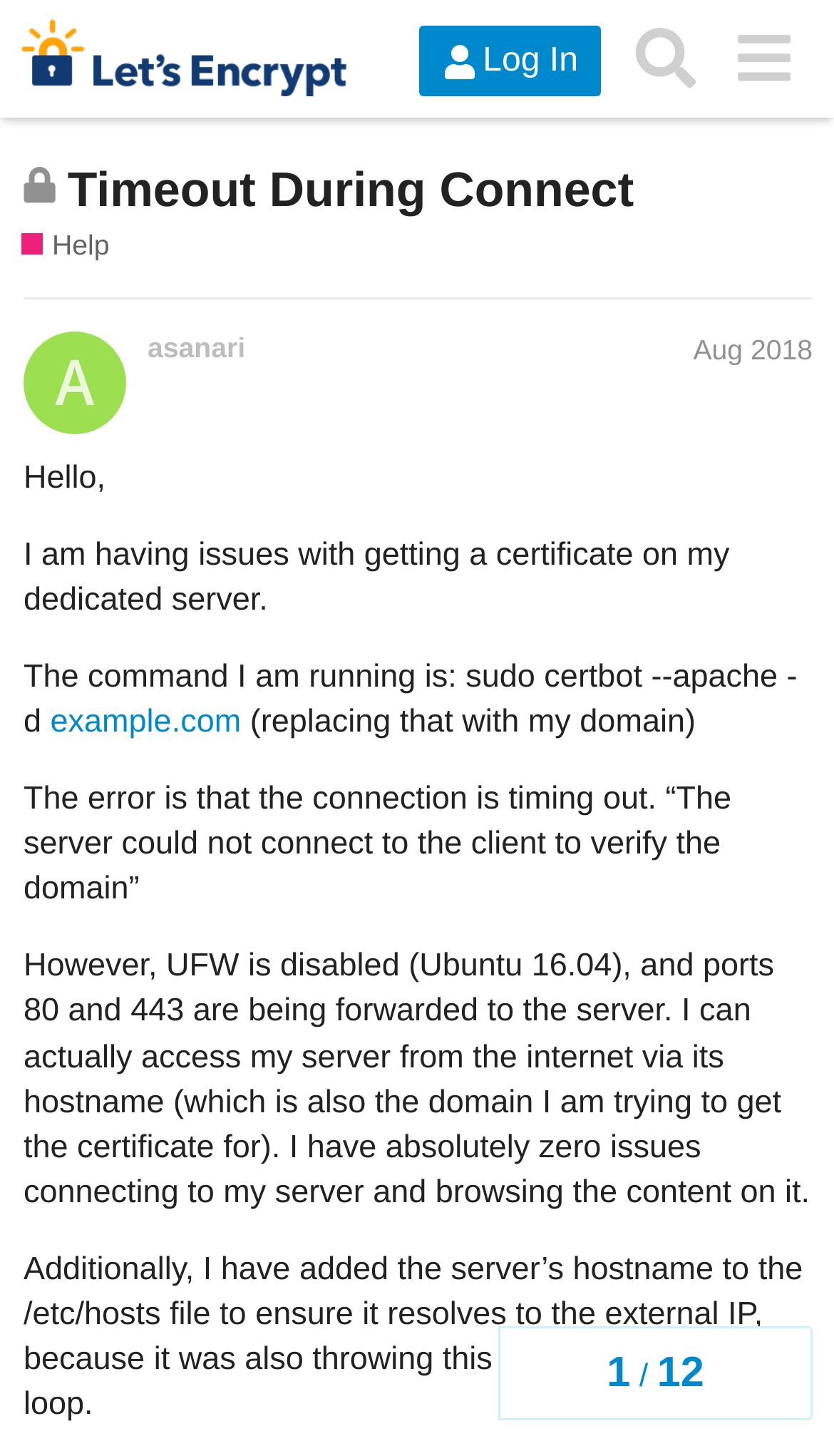Identify the bounding box coordinates of the region I need to click to complete this instruction: "View the topic 'Timeout During Connect'".

[0.081, 0.11, 0.76, 0.148]